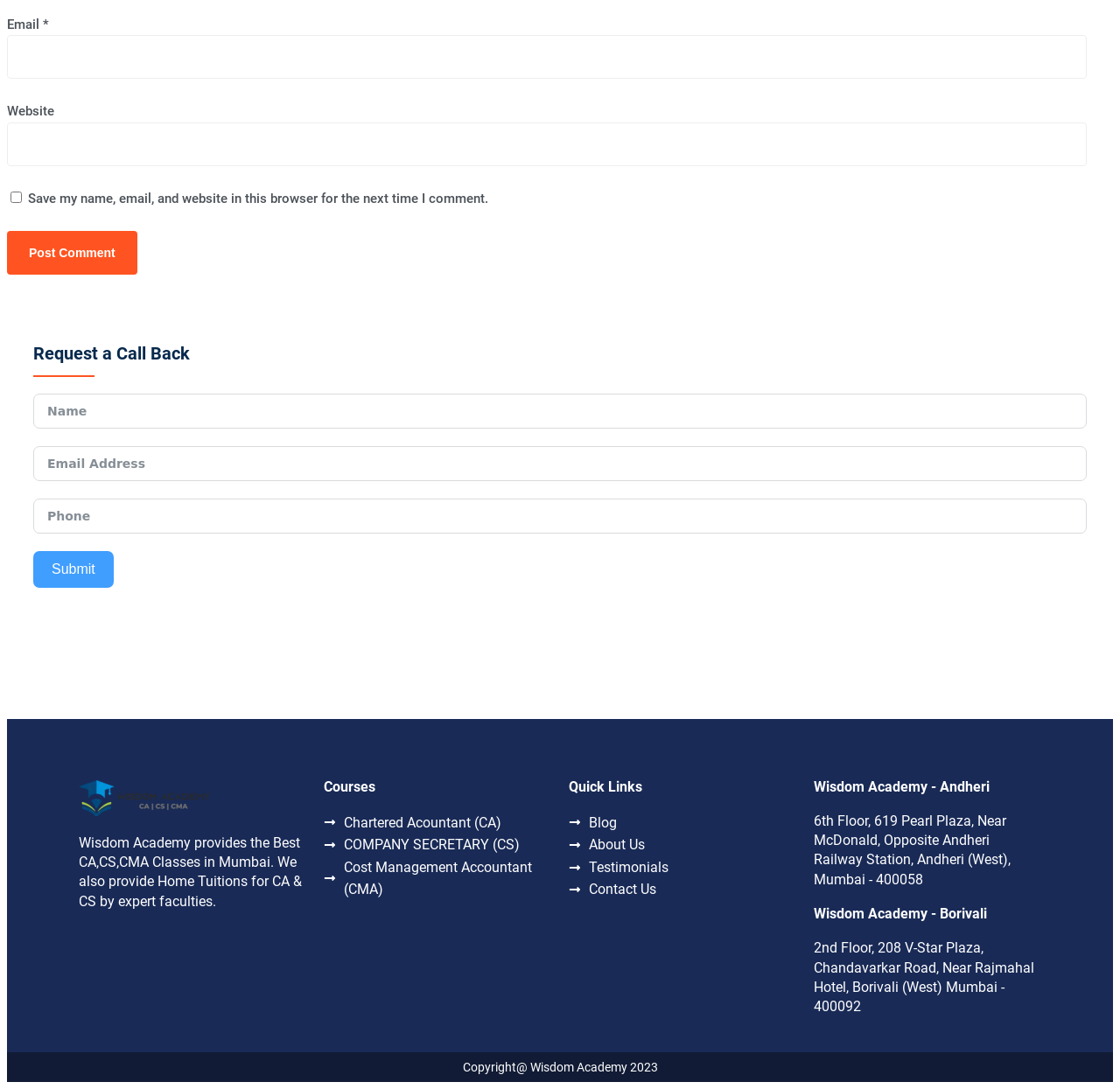Given the description Cost Management Accountant (CMA), predict the bounding box coordinates of the UI element. Ensure the coordinates are in the format (top-left x, top-left y, bottom-right x, bottom-right y) and all values are between 0 and 1.

[0.289, 0.786, 0.492, 0.827]